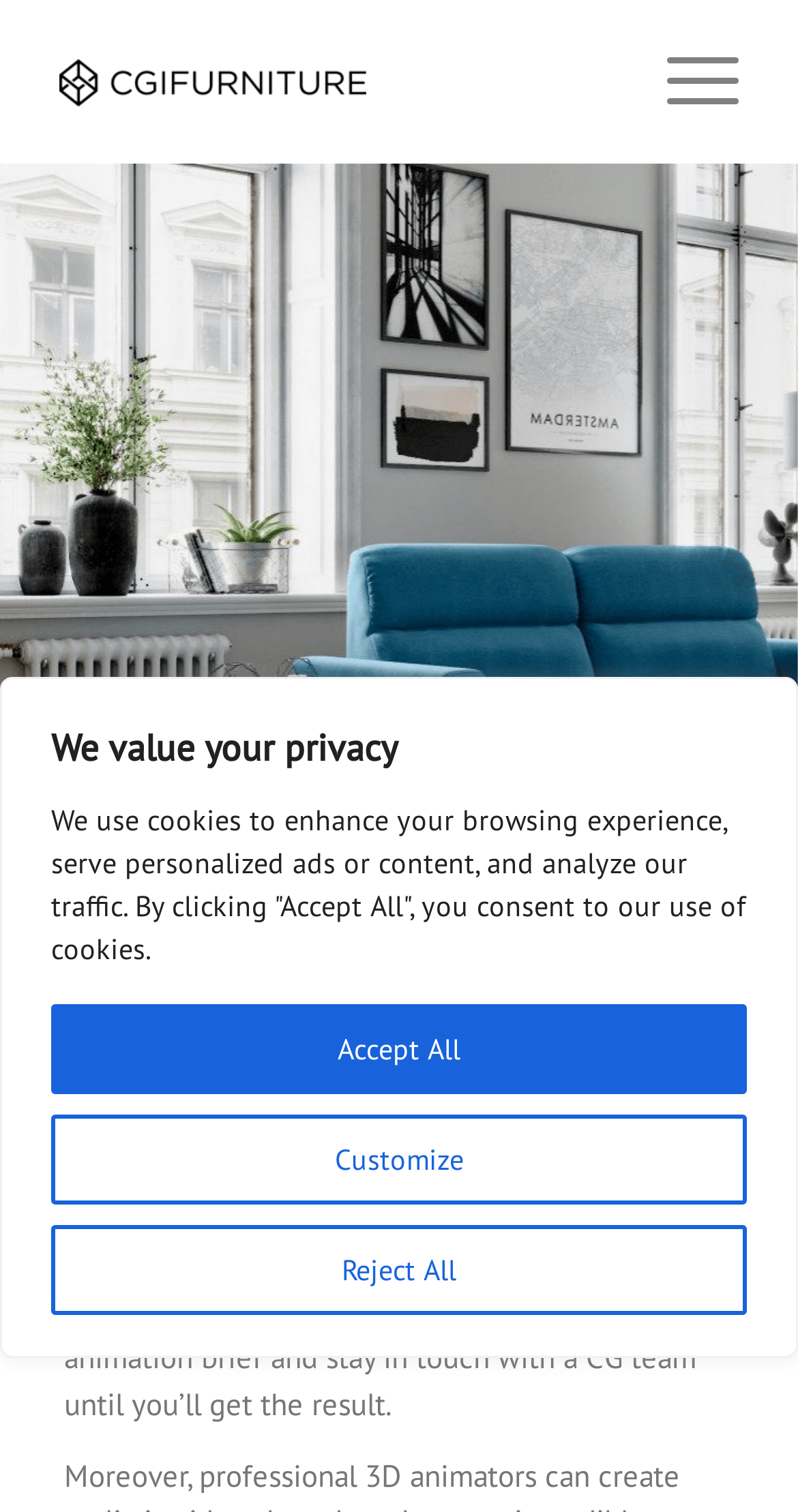Using the description "Customize", predict the bounding box of the relevant HTML element.

[0.064, 0.737, 0.936, 0.797]